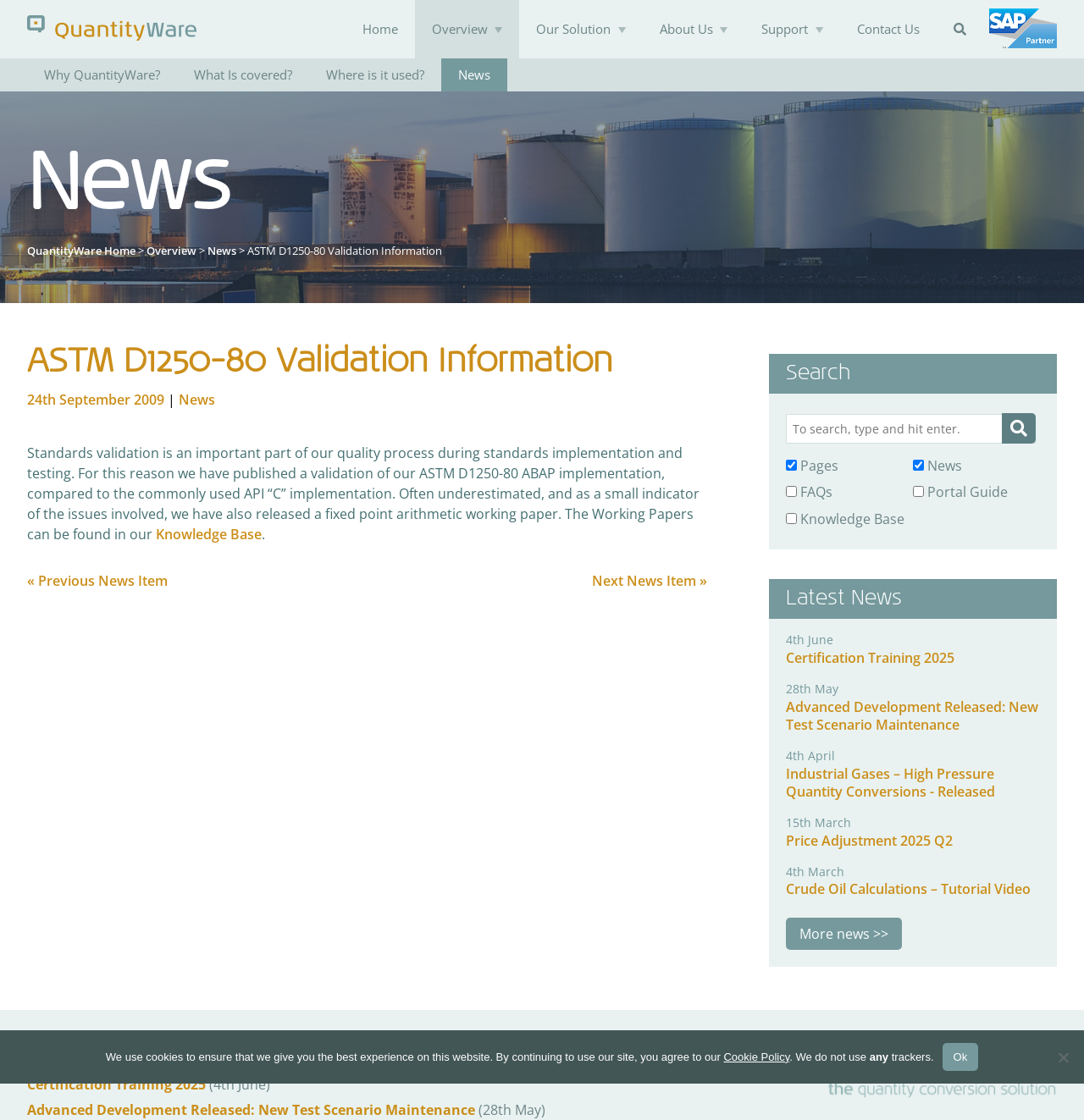Determine the bounding box coordinates of the area to click in order to meet this instruction: "View Latest News".

[0.709, 0.517, 0.975, 0.552]